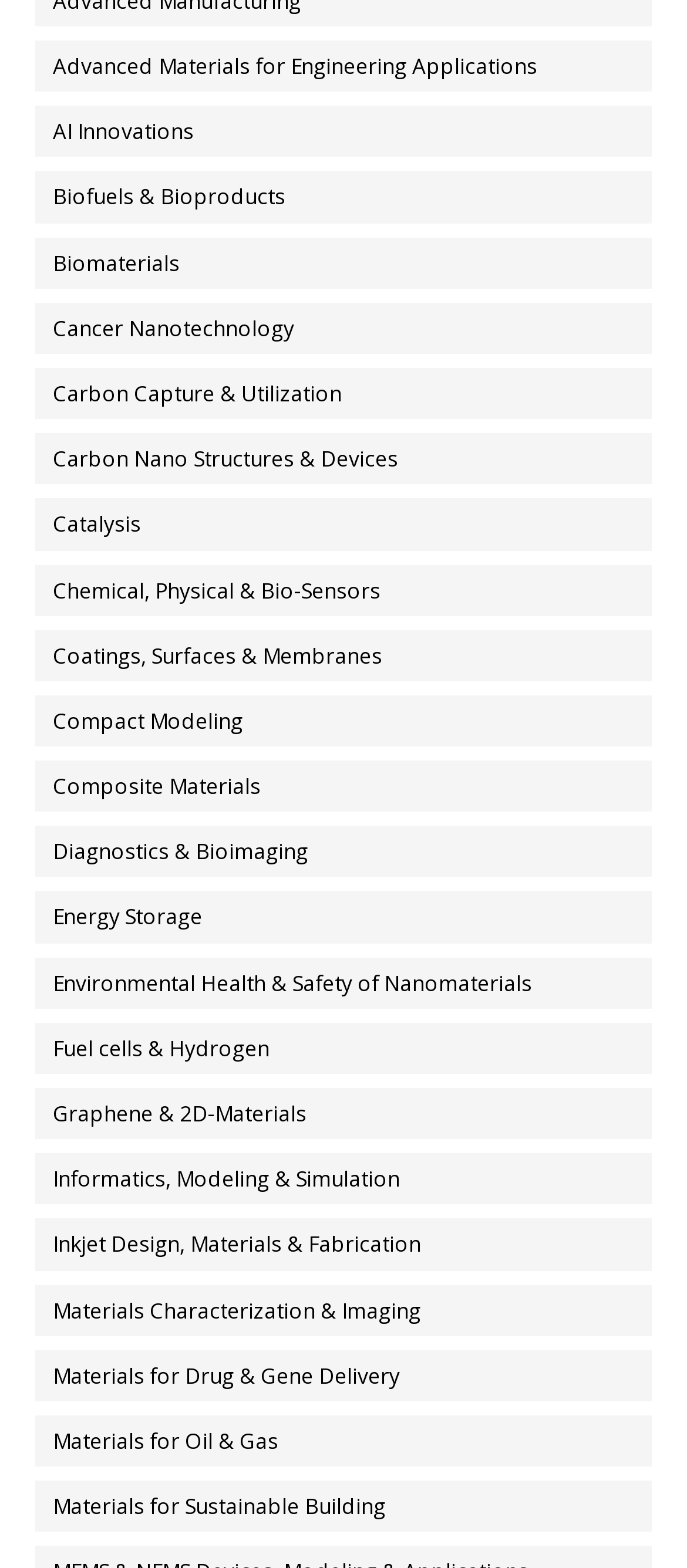Can you provide the bounding box coordinates for the element that should be clicked to implement the instruction: "View Advanced Materials for Engineering Applications"?

[0.051, 0.026, 1.0, 0.059]